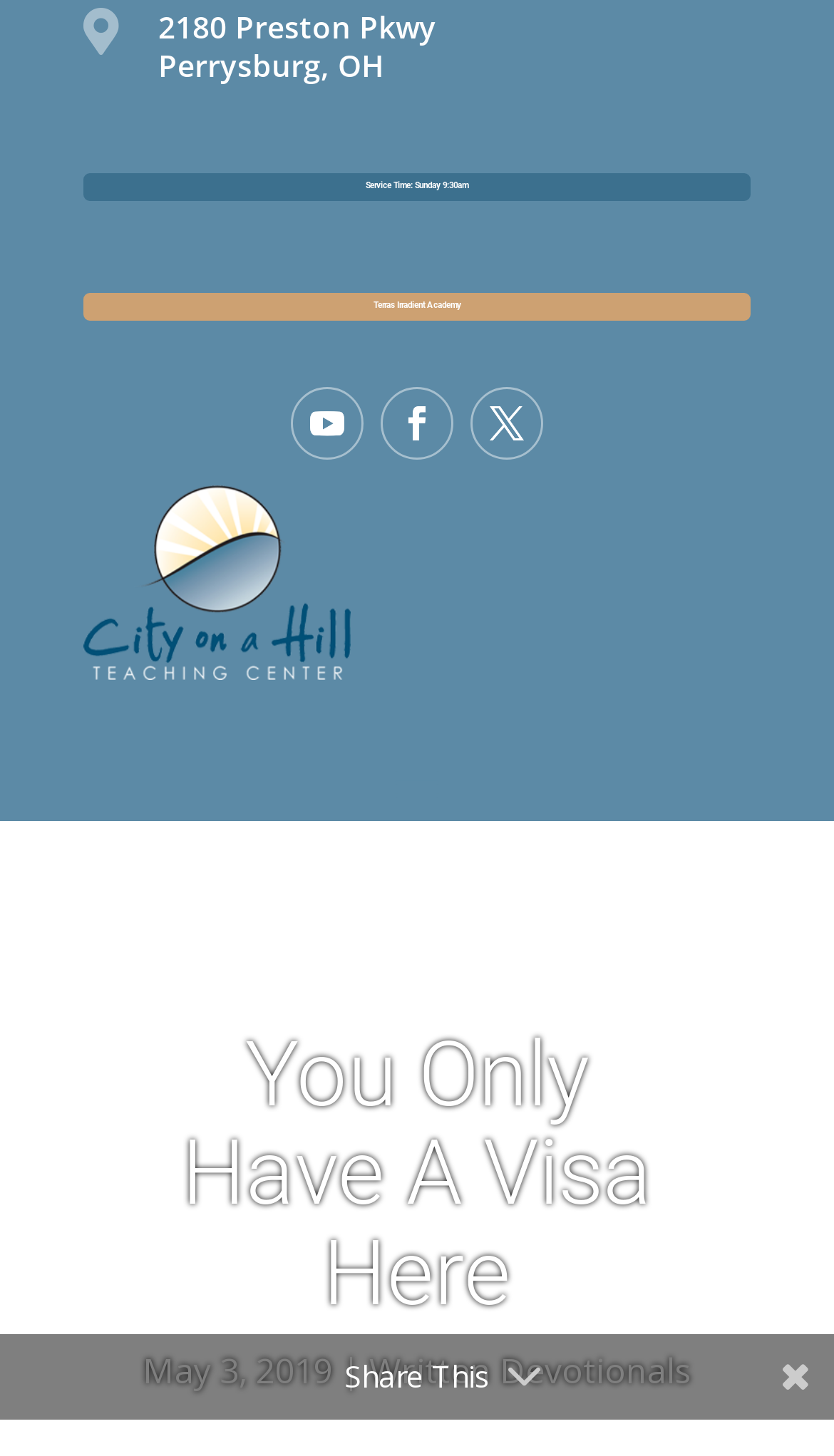Please find and provide the title of the webpage.

You Only Have A Visa Here